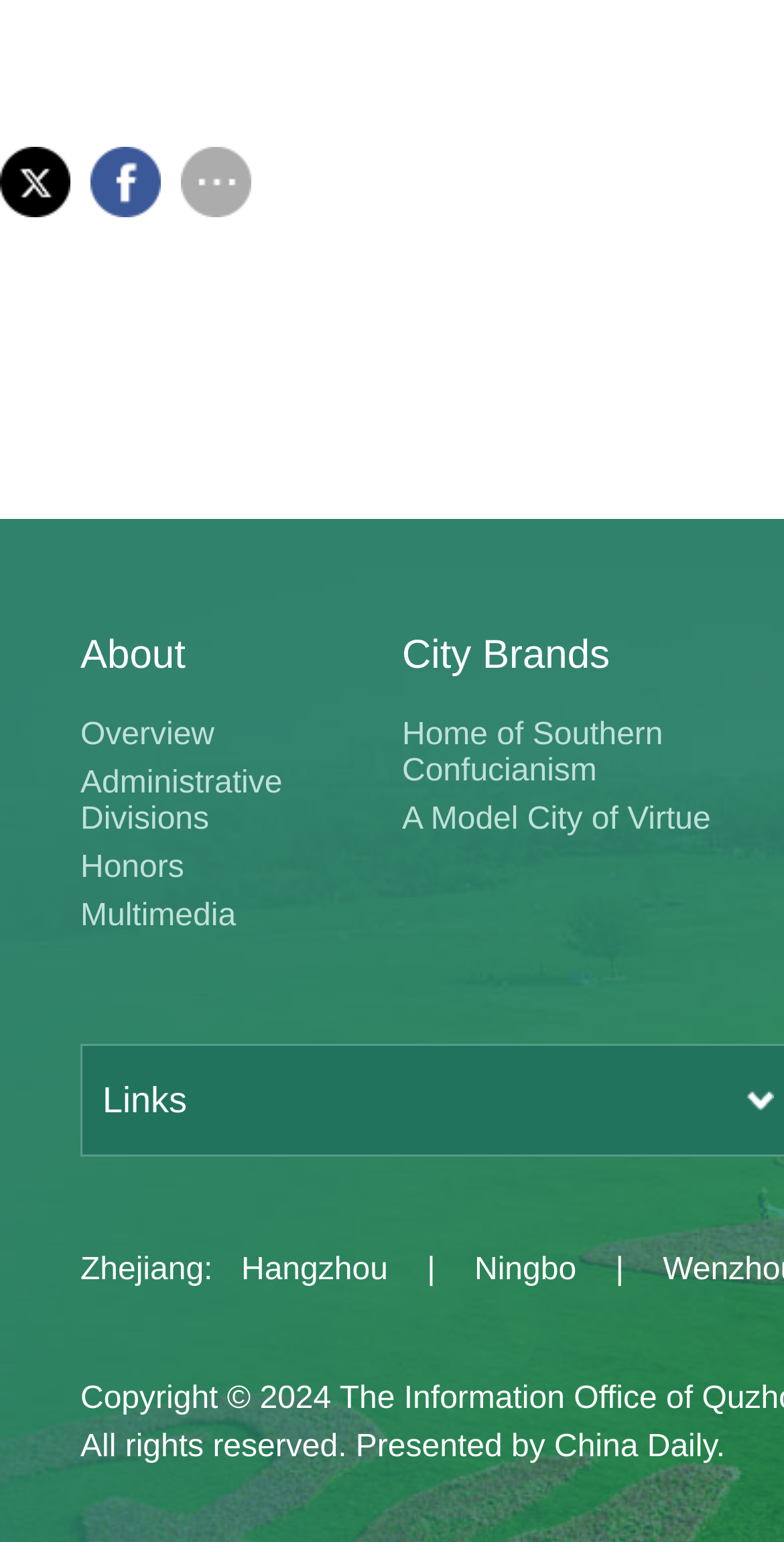Provide a single word or phrase to answer the given question: 
What is the copyright information?

Copyright © All rights reserved.